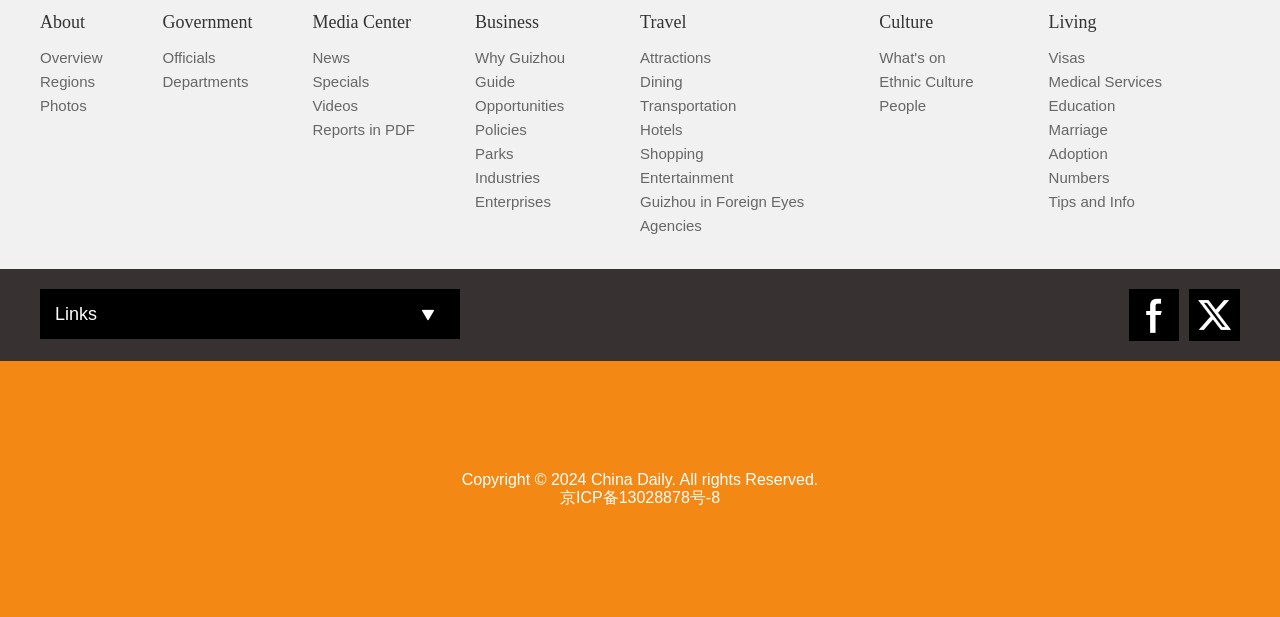Specify the bounding box coordinates (top-left x, top-left y, bottom-right x, bottom-right y) of the UI element in the screenshot that matches this description: Travel

[0.5, 0.019, 0.536, 0.052]